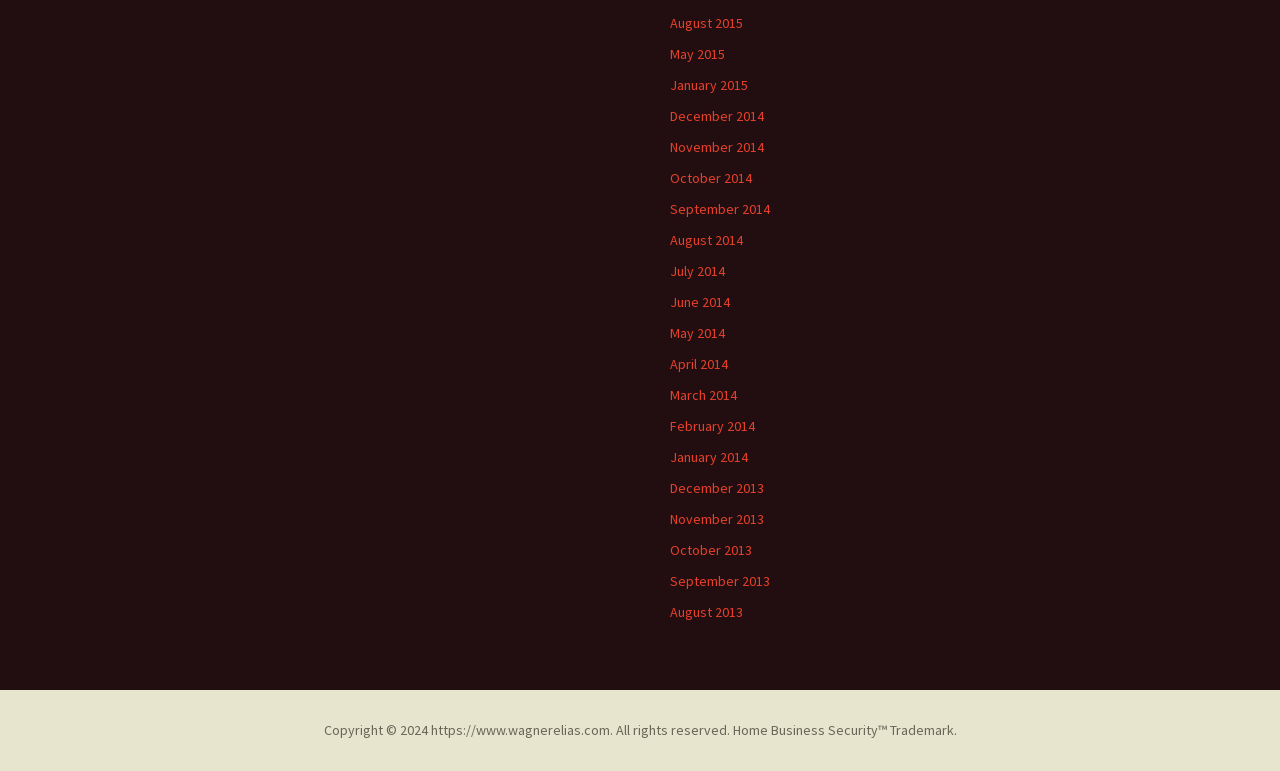Respond with a single word or phrase for the following question: 
What is the earliest month listed?

December 2013